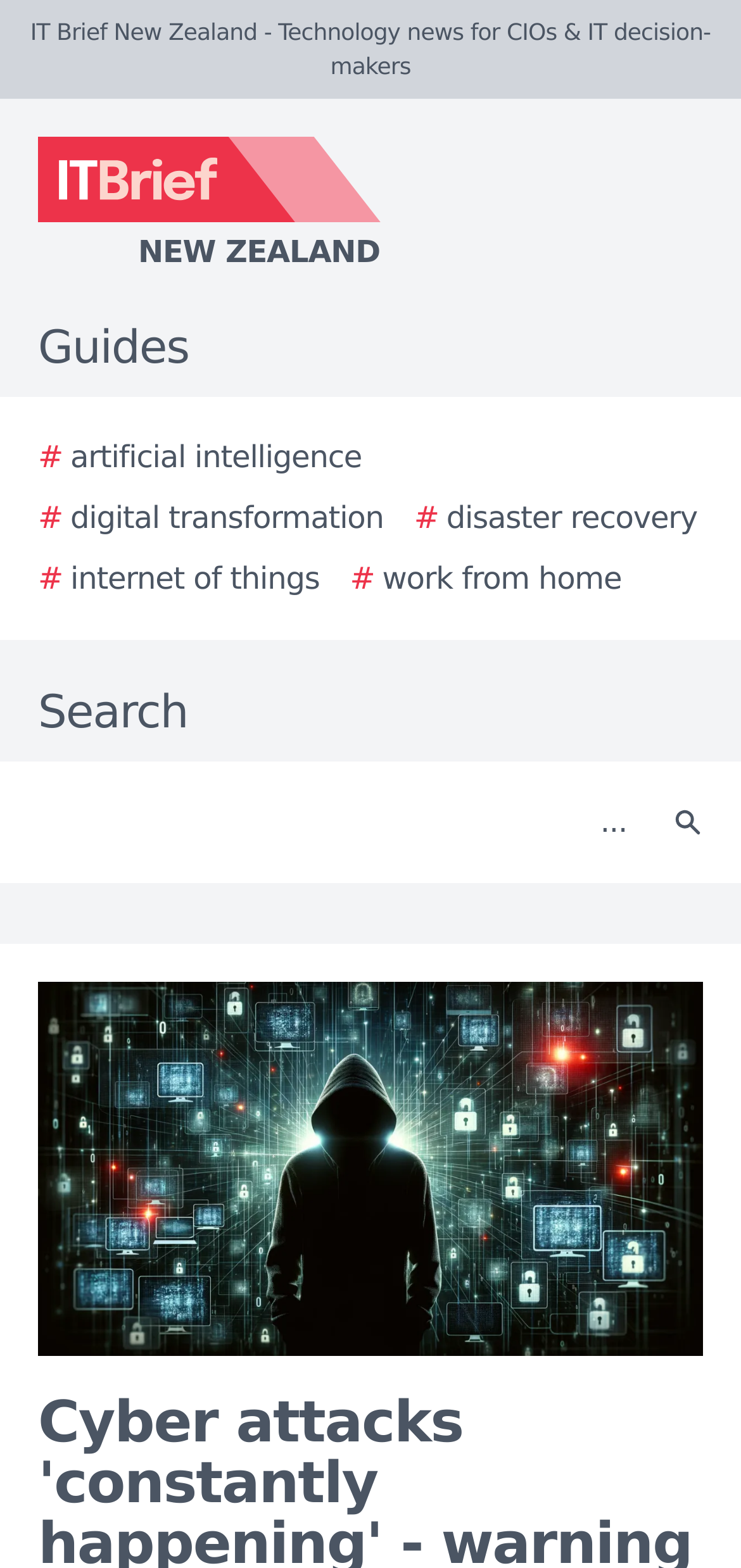Can you provide the bounding box coordinates for the element that should be clicked to implement the instruction: "Click on the IT Brief New Zealand logo"?

[0.0, 0.087, 0.923, 0.176]